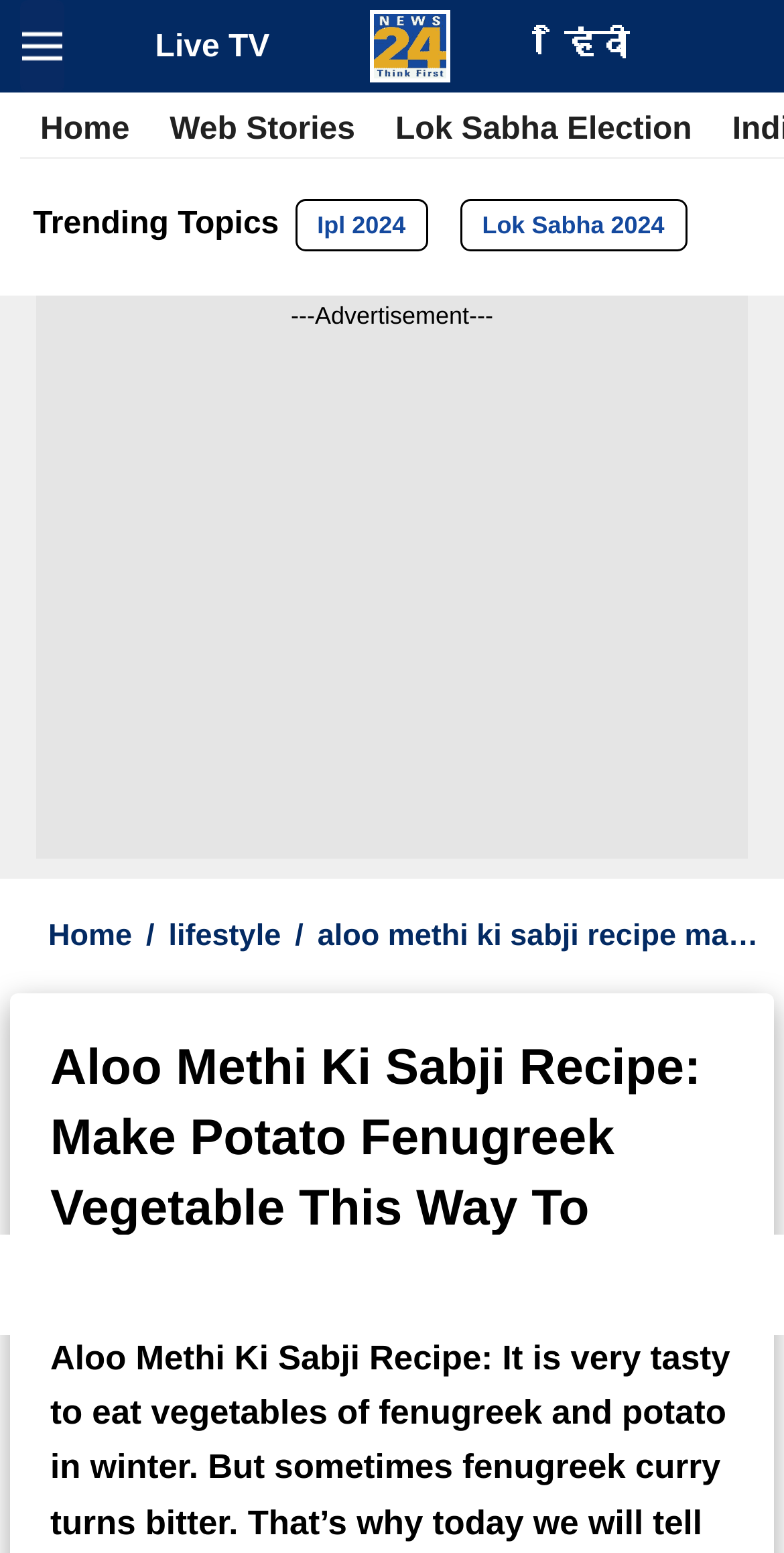Use a single word or phrase to answer this question: 
What is the topic of the main content?

Aloo Methi Ki Sabji Recipe